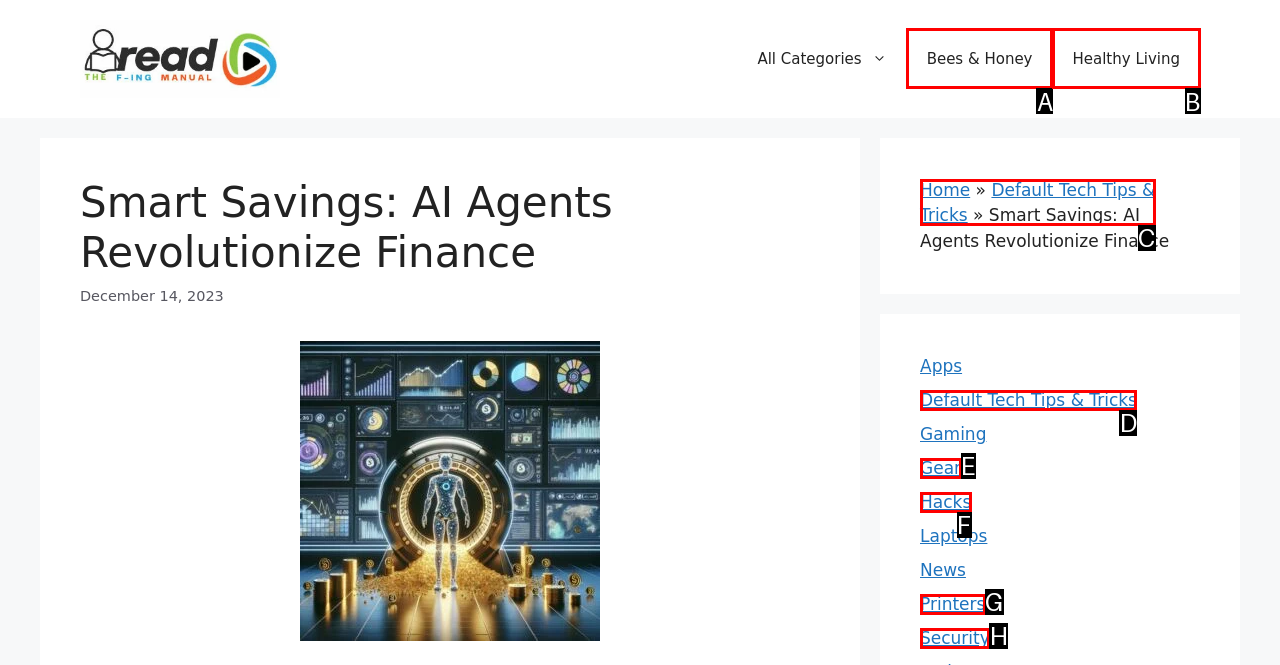Determine which HTML element best suits the description: Default Tech Tips & Tricks. Reply with the letter of the matching option.

D